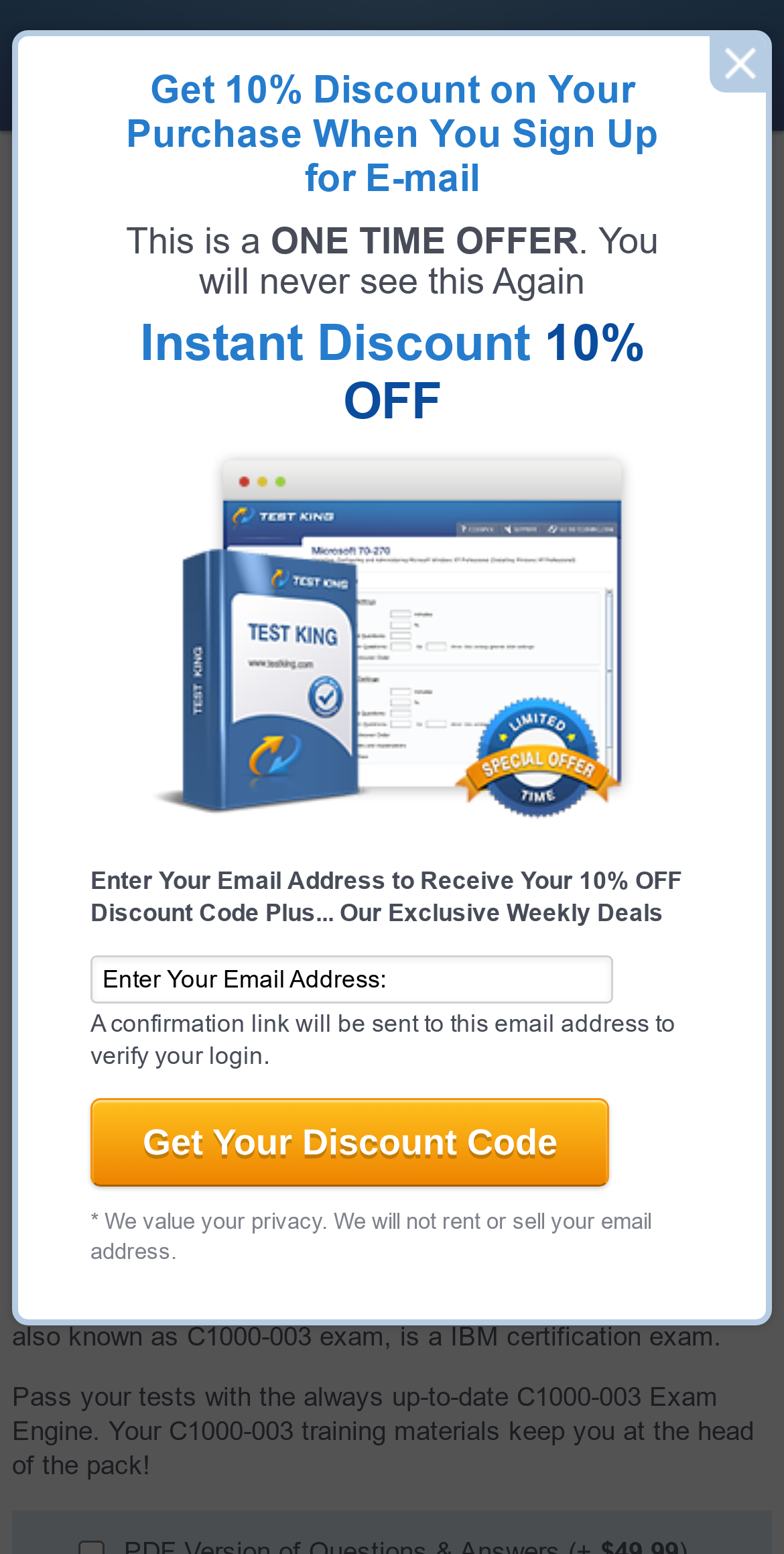Carefully examine the image and provide an in-depth answer to the question: What is the certification provider for the C1000-003 exam?

The certification provider can be found in the section that lists the exam details, where it says 'Certification Provider:' and then provides a link to 'IBM'.